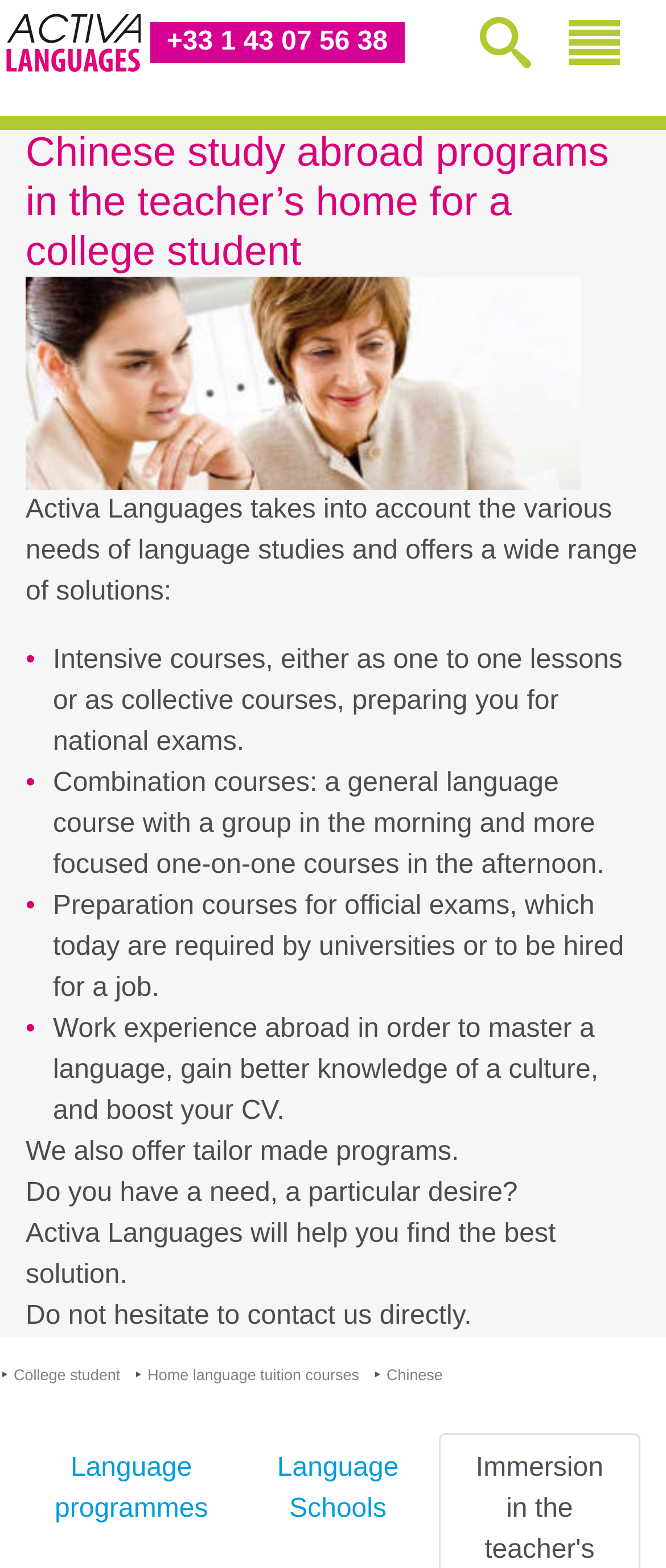Given the content of the image, can you provide a detailed answer to the question?
What is the purpose of the work experience abroad program?

According to the webpage, the work experience abroad program is designed to help individuals master a language, gain better knowledge of a culture, and boost their CV.